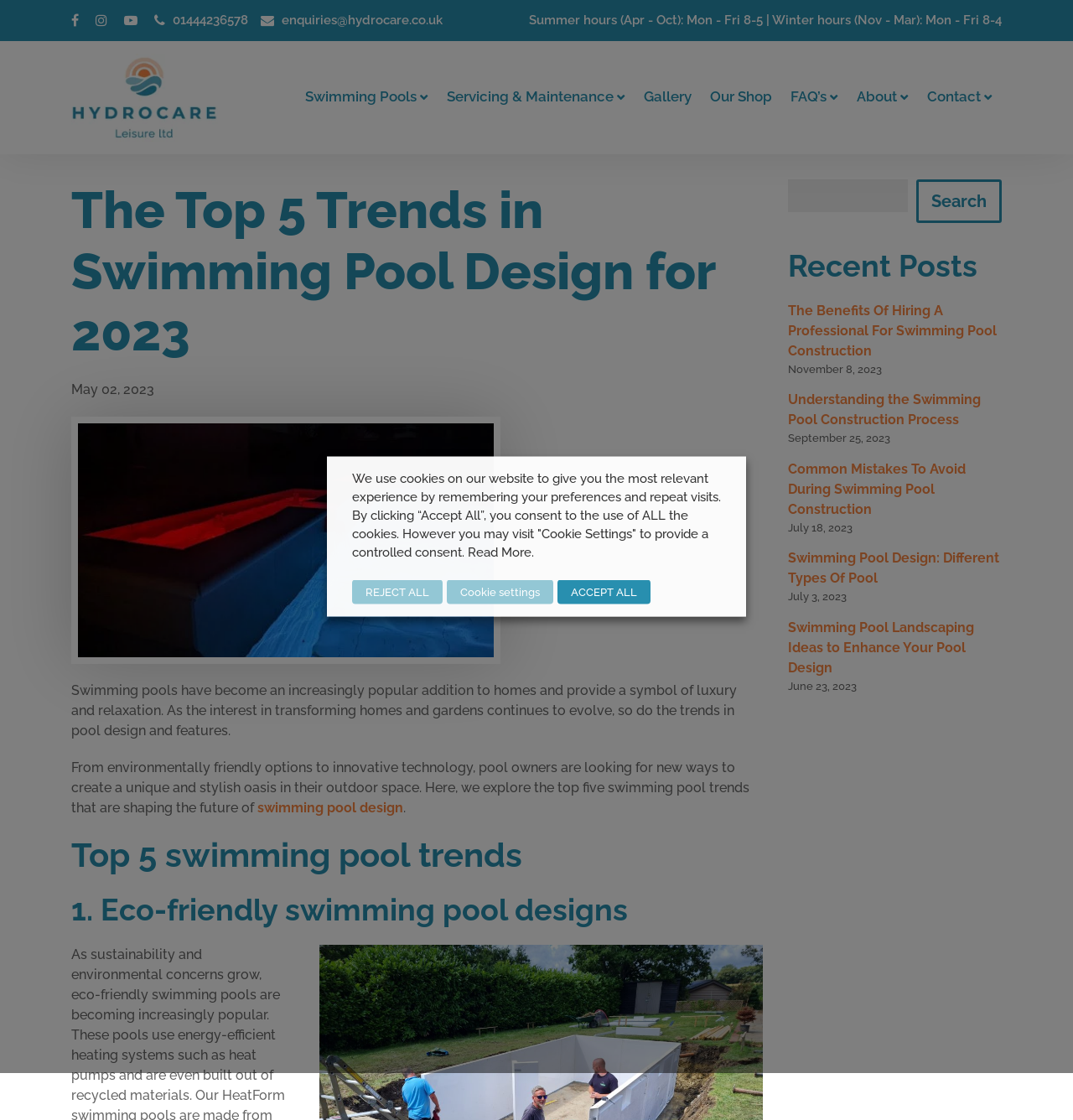What is the purpose of the search bar on this webpage? Please answer the question using a single word or phrase based on the image.

To search the website